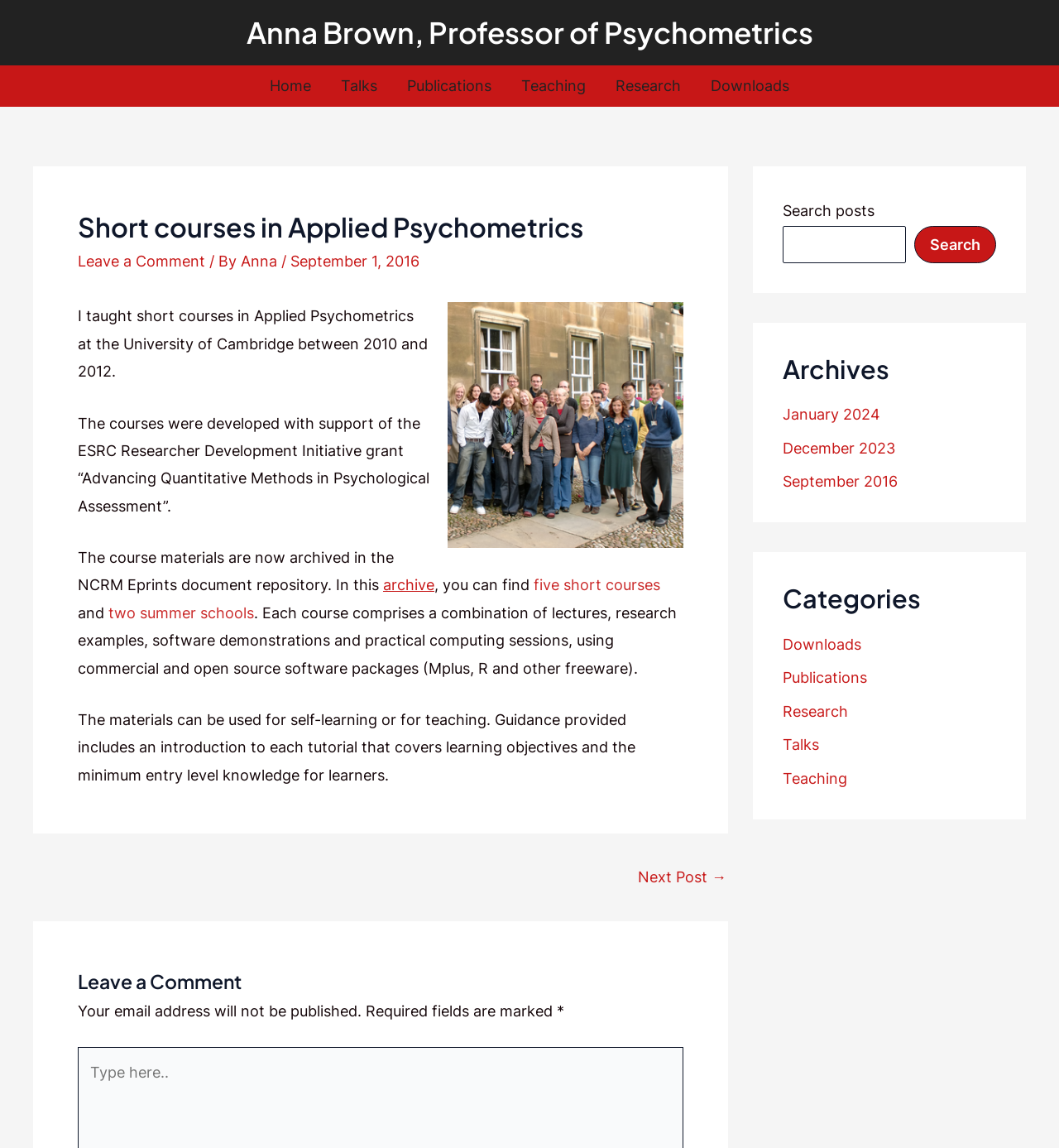Determine the bounding box of the UI element mentioned here: "Full Catalog". The coordinates must be in the format [left, top, right, bottom] with values ranging from 0 to 1.

None